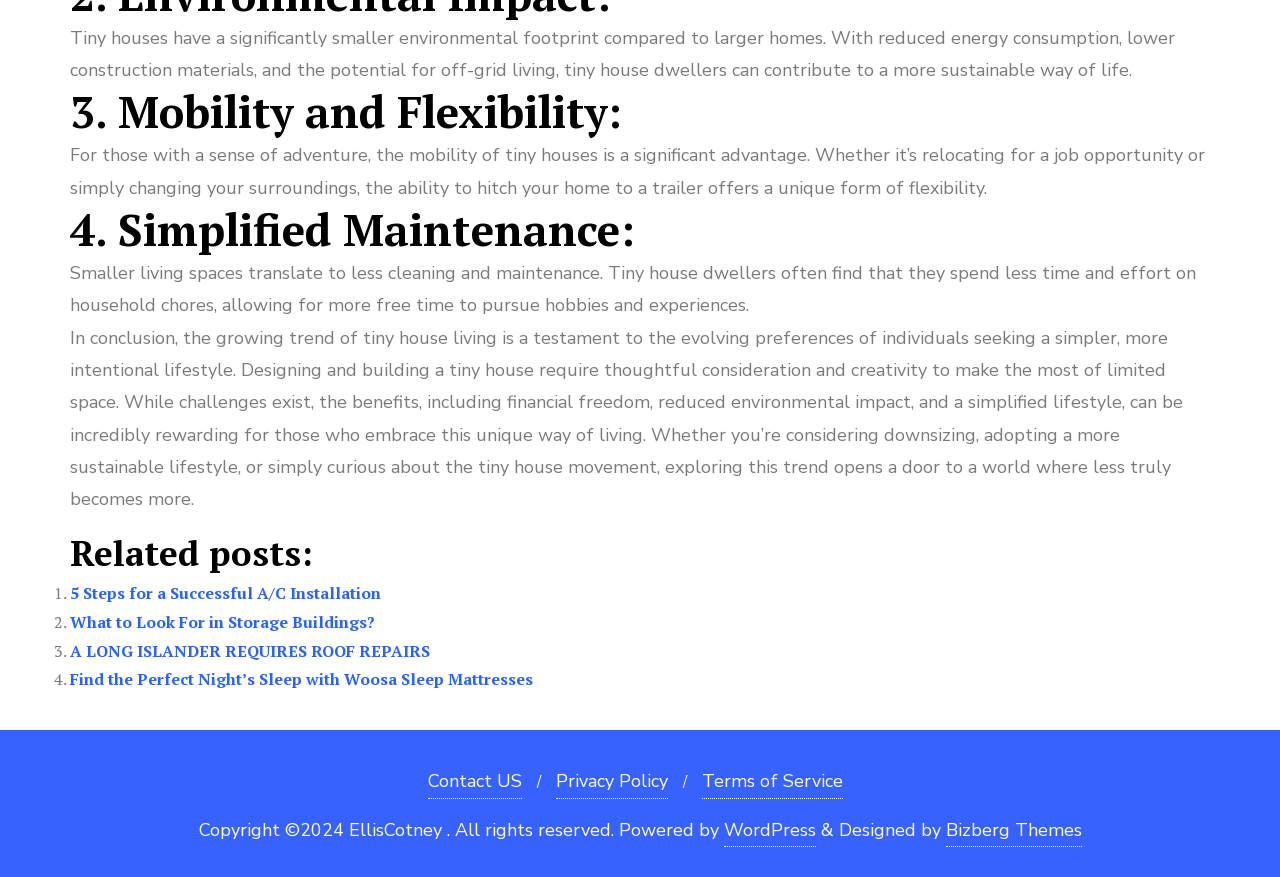Please look at the image and answer the question with a detailed explanation: What is the copyright year of the webpage?

The copyright information at the bottom of the webpage indicates that the copyright year is 2024, and it belongs to EllisCotney.